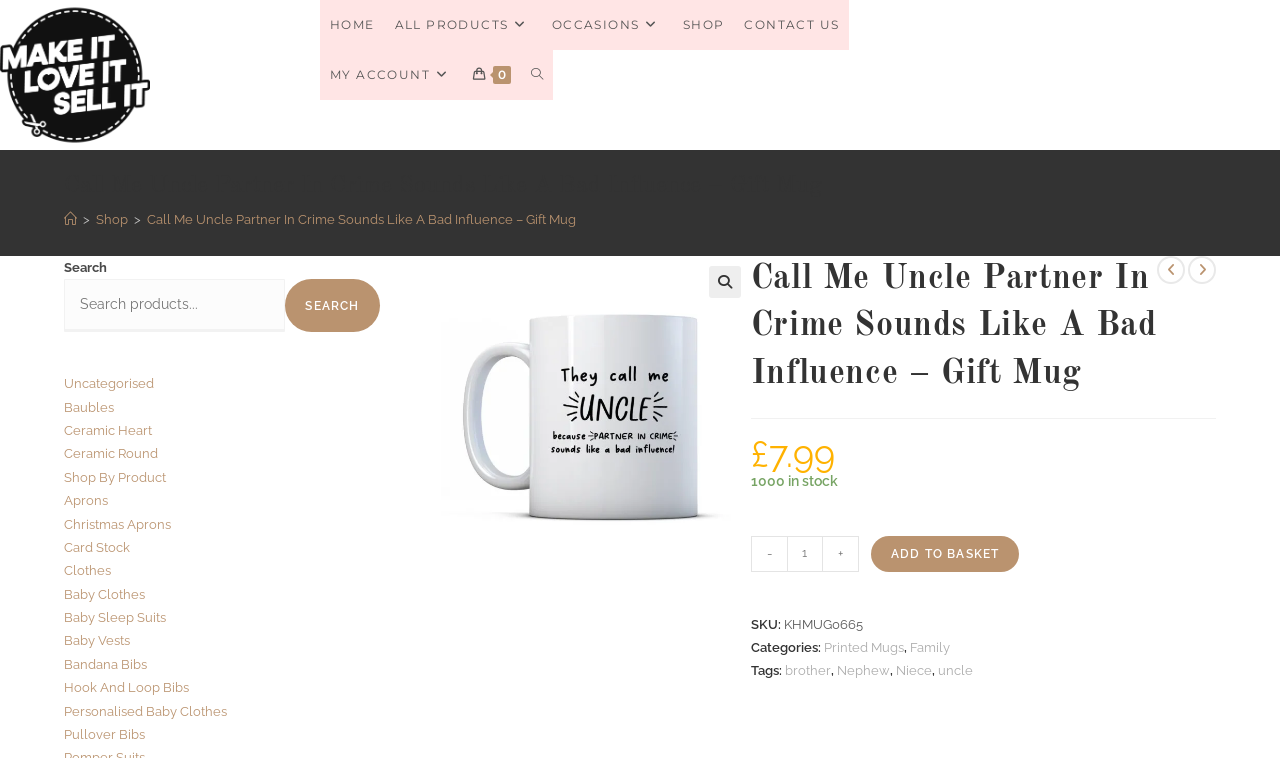What categories is the gift mug under?
Provide a thorough and detailed answer to the question.

The categories of the gift mug can be found on the webpage, specifically in the static text elements that display the categories, which are 'Printed Mugs' and 'Family'.